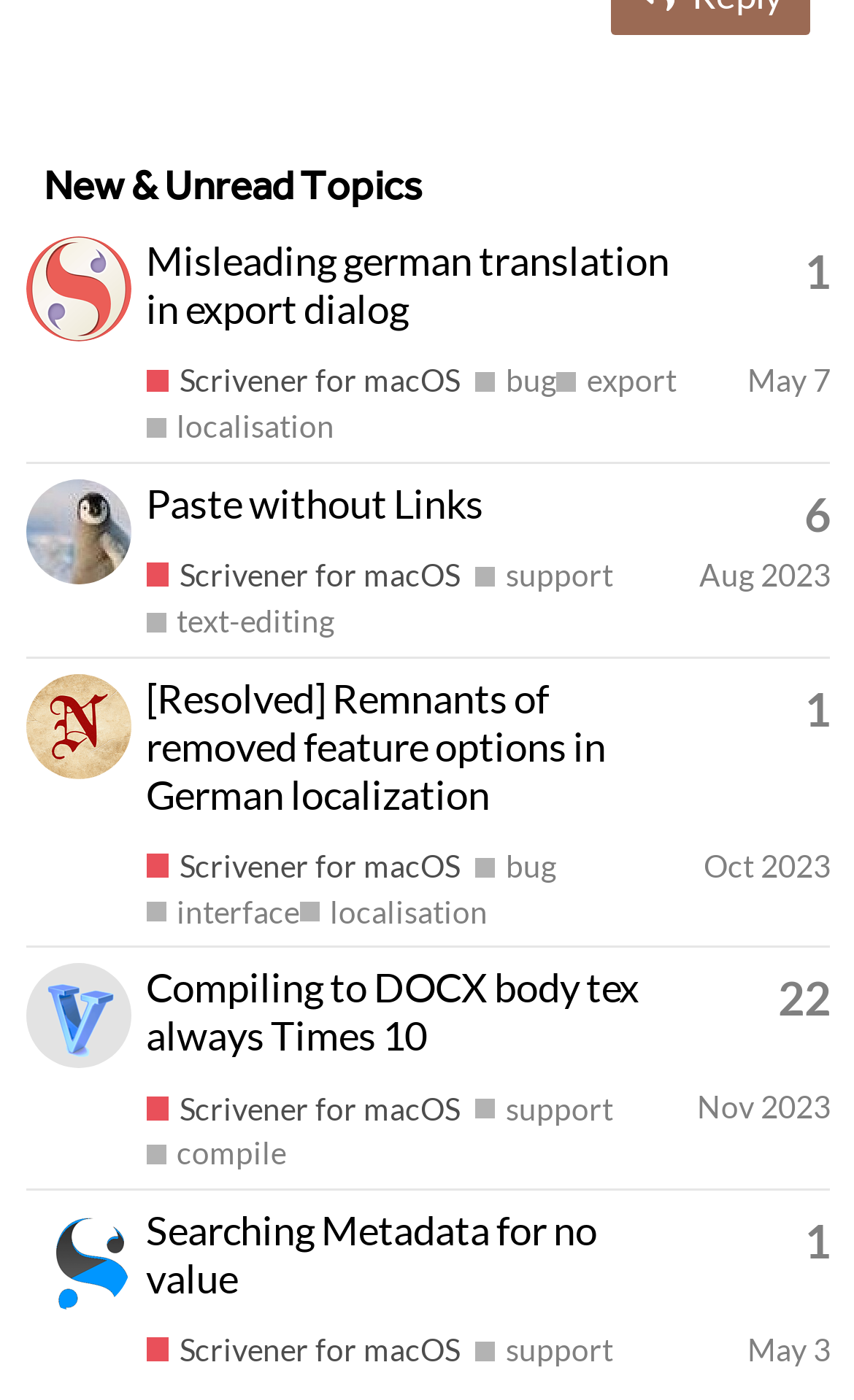How many replies does the third topic have?
Using the visual information from the image, give a one-word or short-phrase answer.

1